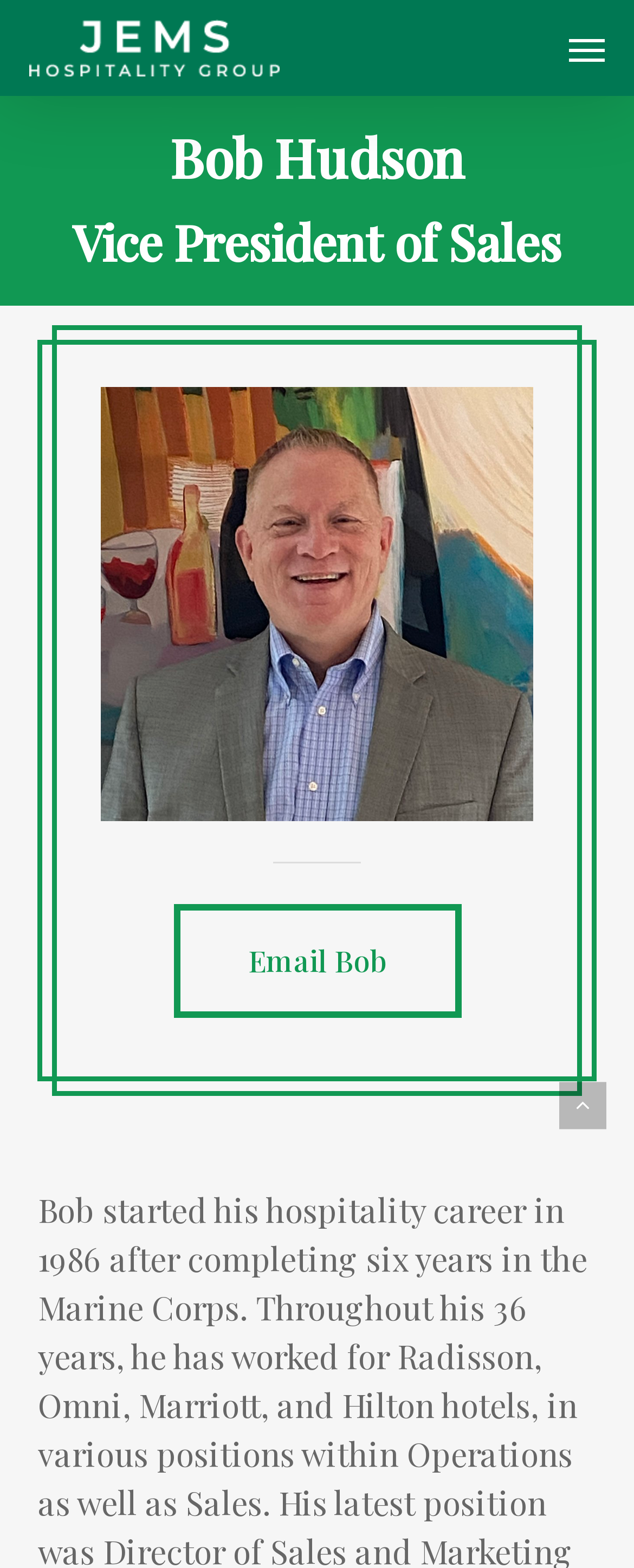How can I contact Bob Hudson?
Based on the image, respond with a single word or phrase.

Email